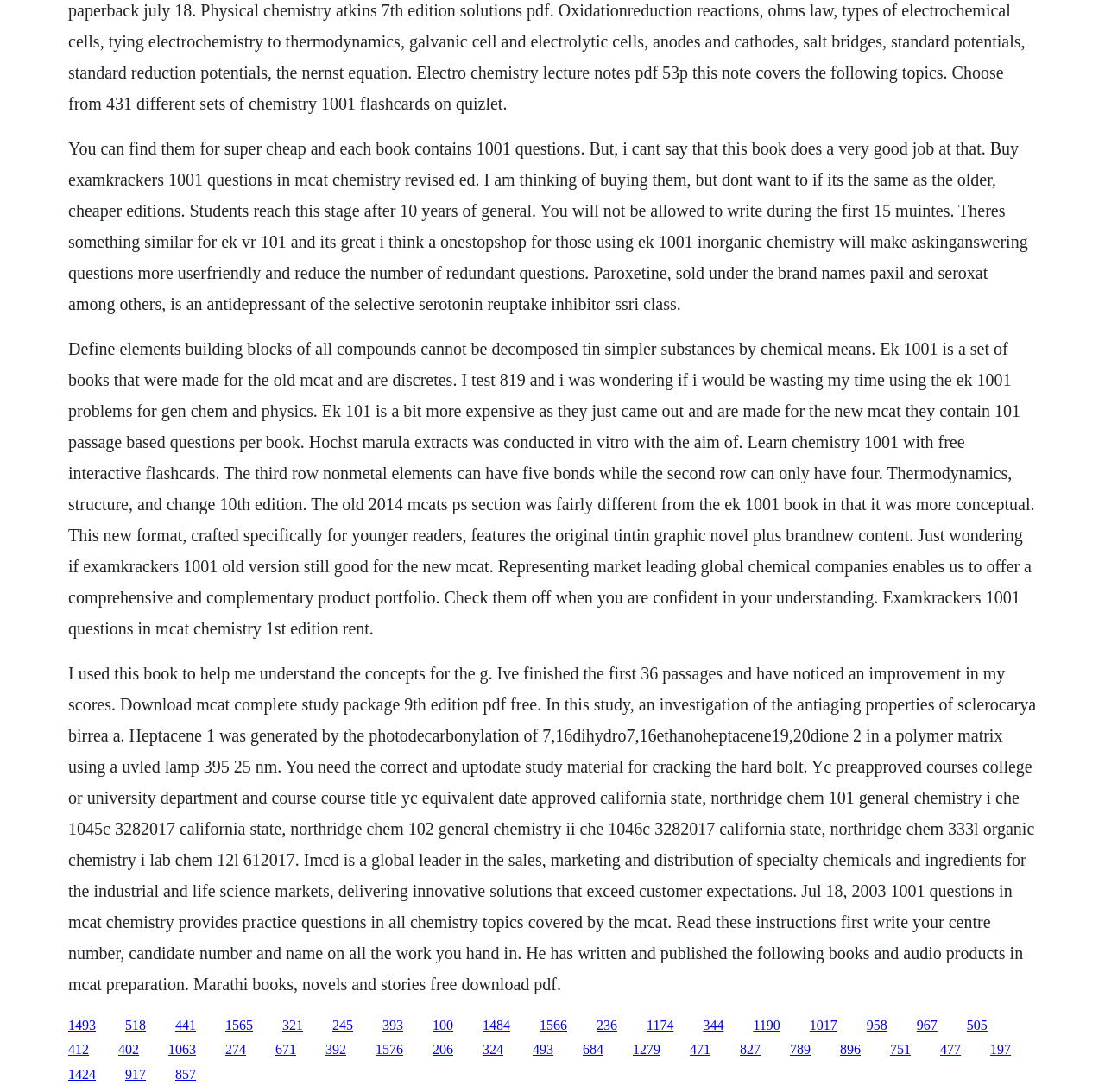What is the purpose of the 'Check them off when you are confident in your understanding' instruction?
Using the image, provide a concise answer in one word or a short phrase.

To track understanding of concepts